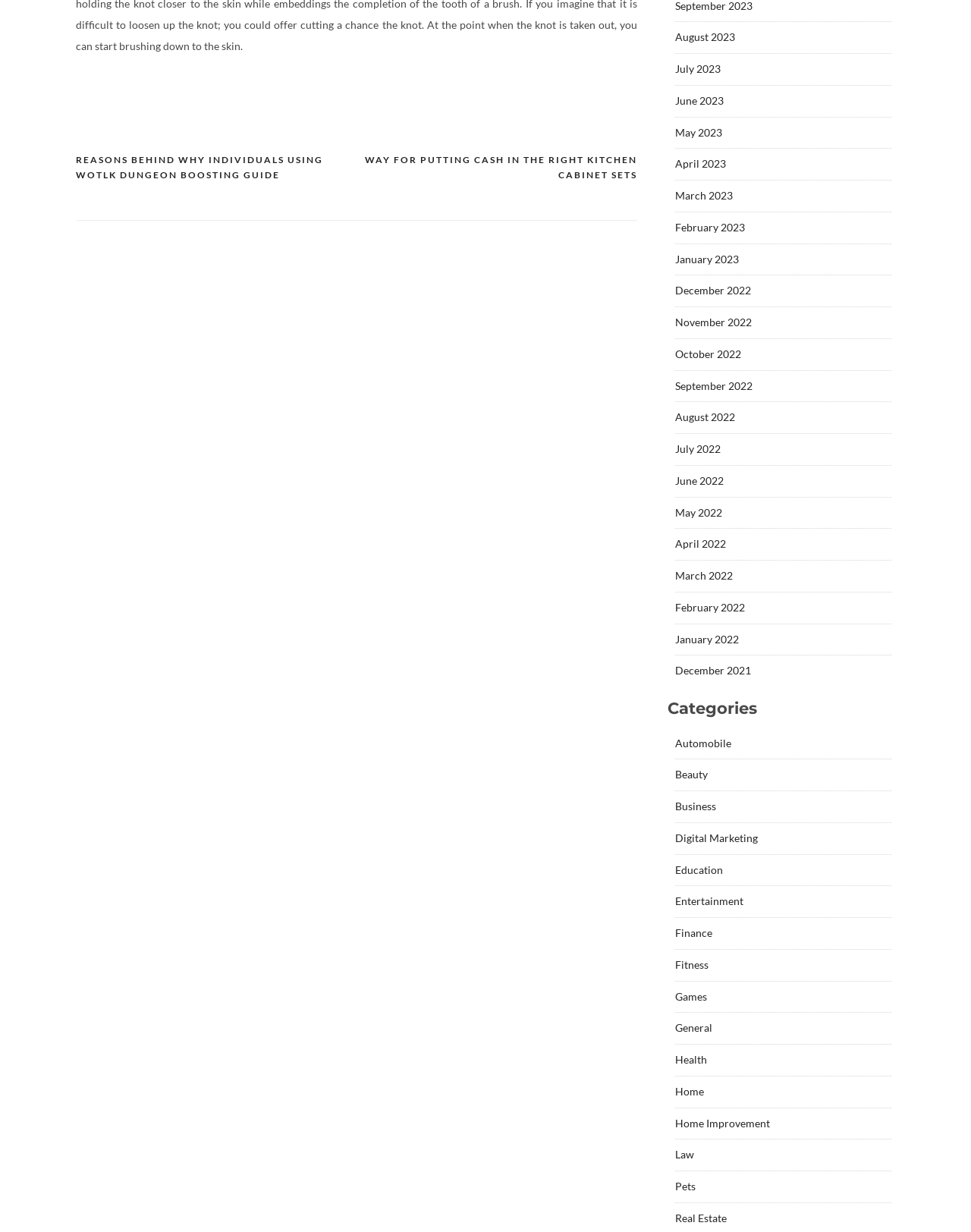What are the categories listed on the webpage?
Answer the question with a single word or phrase by looking at the picture.

Multiple categories